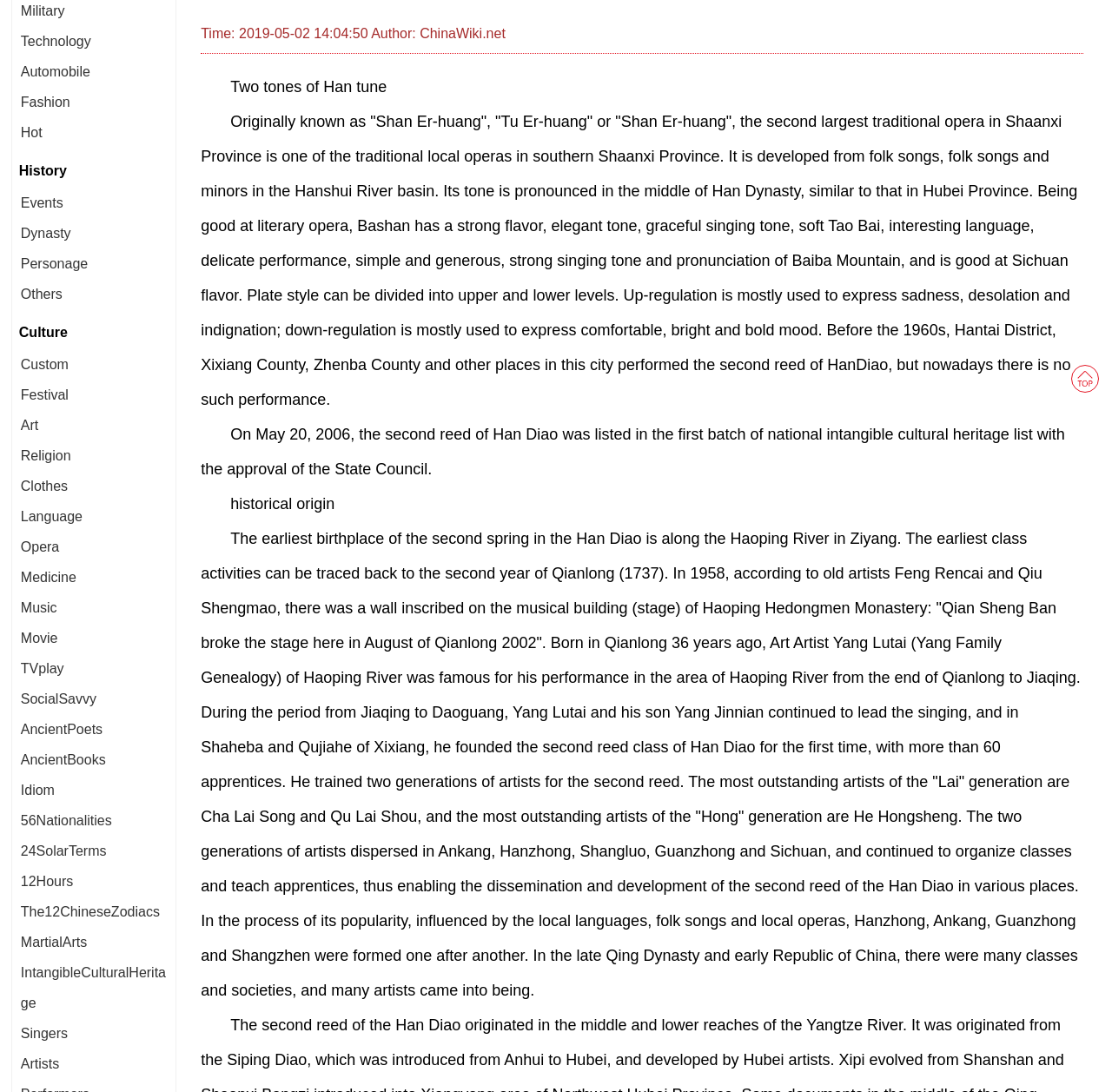Provide the bounding box coordinates for the UI element that is described by this text: "Idiom". The coordinates should be in the form of four float numbers between 0 and 1: [left, top, right, bottom].

[0.019, 0.717, 0.049, 0.73]